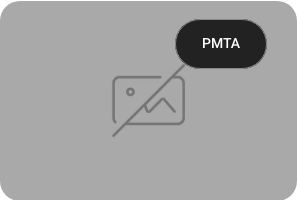Generate a detailed explanation of the scene depicted in the image.

The image features a placeholder graphic often used in articles to represent content that is unavailable or being loaded. Overlaying this graphic is the text "PMTA," which likely refers to the Premarket Tobacco Application process that vaping products must undergo in the United States to remain compliant with regulatory standards. This context suggests that the image accompanies an article discussing pertinent news or regulatory updates related to vaping, specifically highlighting issues around the PMTA process. The section of the webpage associated with this image is titled "FDA, U.S. Marshals Seize Vapes Worth $700,000 in Warehouse Raid," indicating a significant event in the vaping industry concerning enforcement actions and legal compliance.